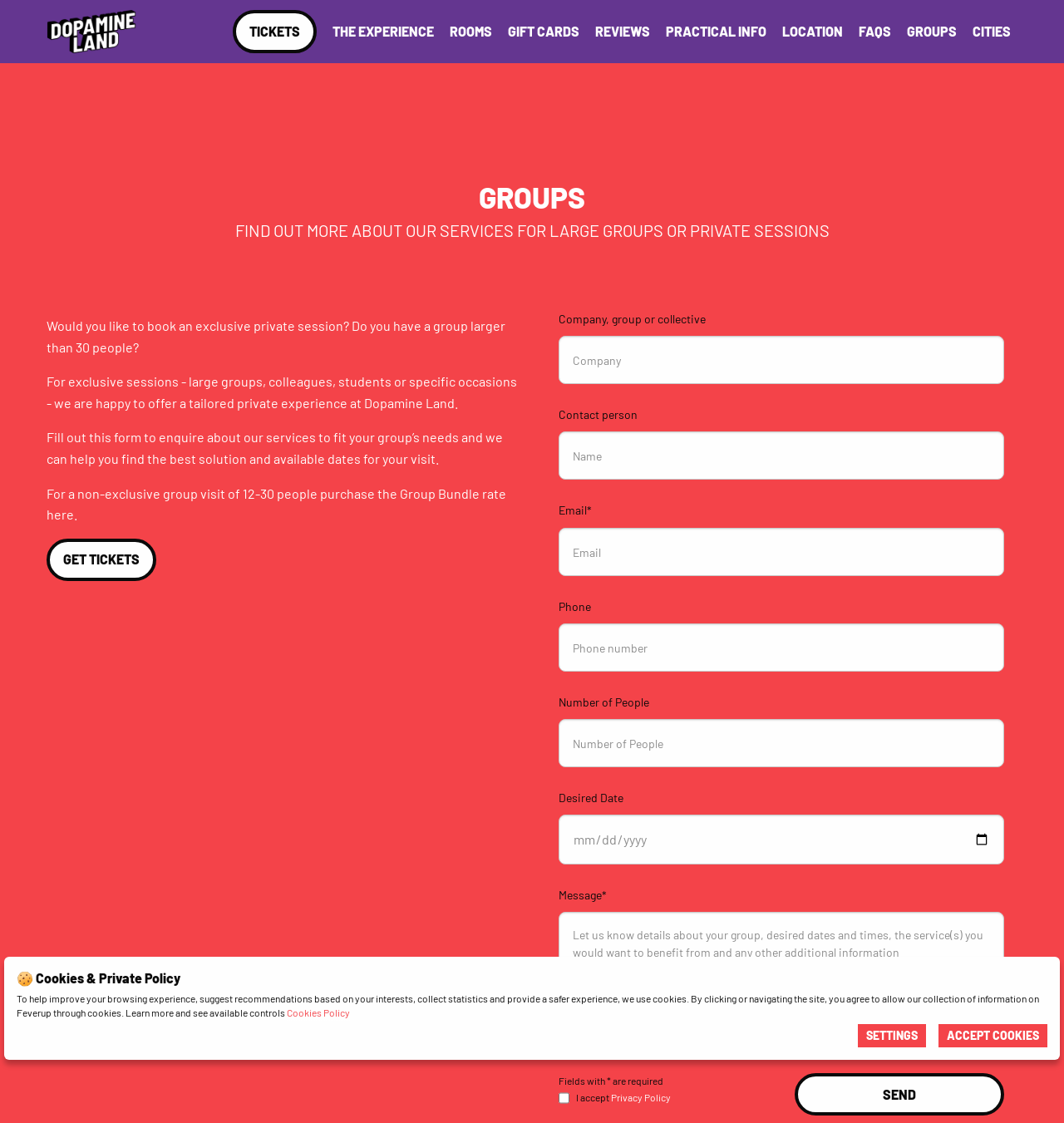Please locate the bounding box coordinates of the element that should be clicked to achieve the given instruction: "Fill out the form for group visits".

[0.525, 0.299, 0.944, 0.342]